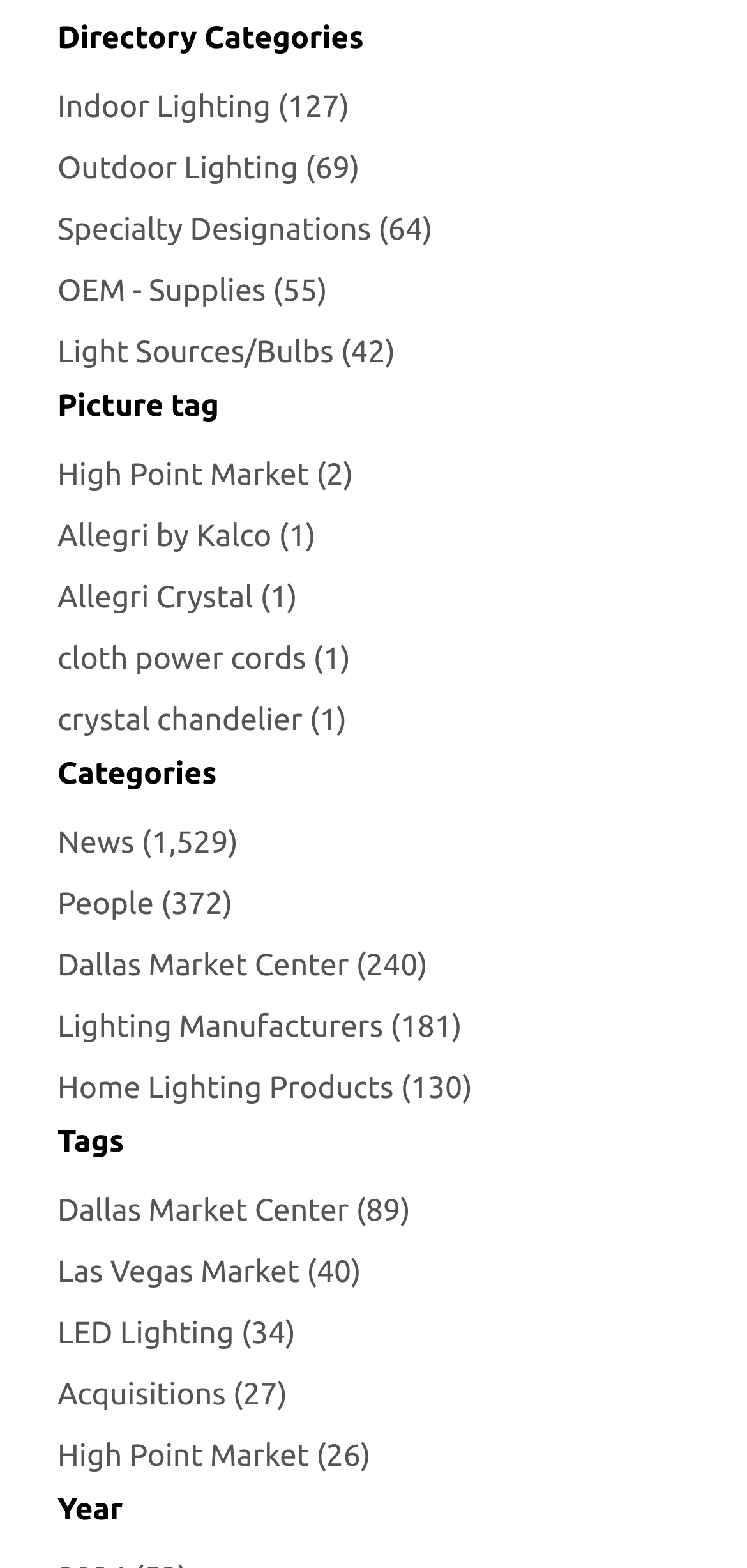Predict the bounding box coordinates of the area that should be clicked to accomplish the following instruction: "View Graduate Theses and Dissertations". The bounding box coordinates should consist of four float numbers between 0 and 1, i.e., [left, top, right, bottom].

None